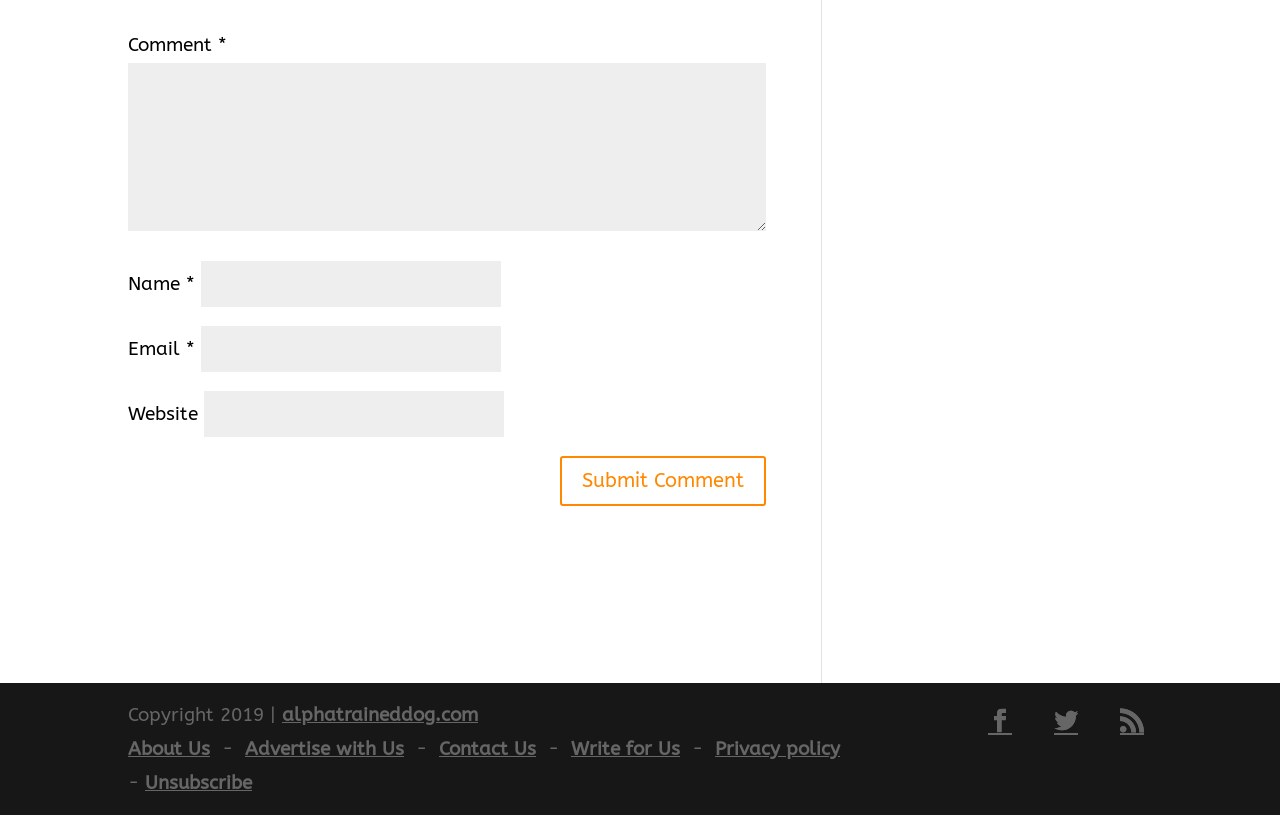What is the function of the button?
Analyze the image and deliver a detailed answer to the question.

The button is labeled as 'Submit Comment', which indicates that it is used to submit the comment information entered in the textboxes. The button's position below the textboxes and its label suggest that it is the final step in the comment submission process.